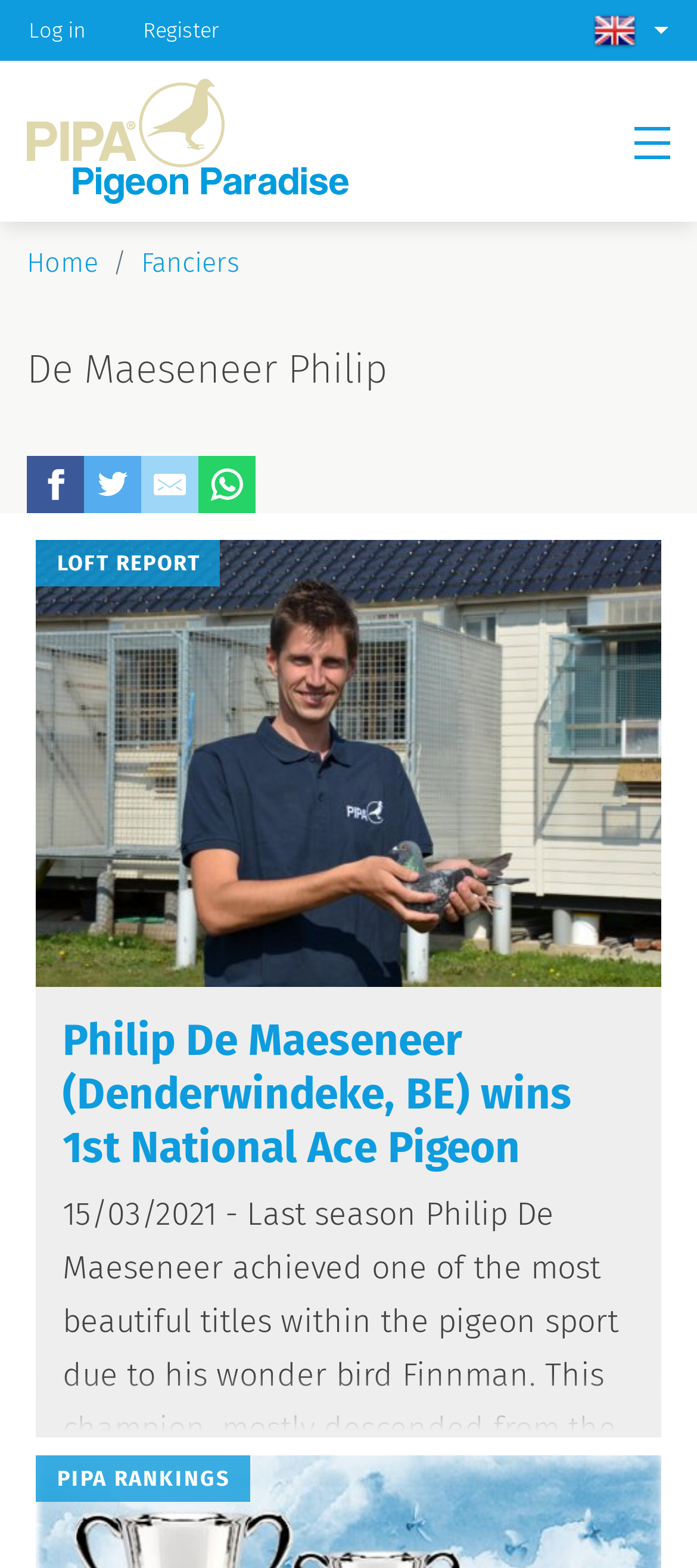How many navigation links are there in the site header?
Using the image as a reference, answer with just one word or a short phrase.

3